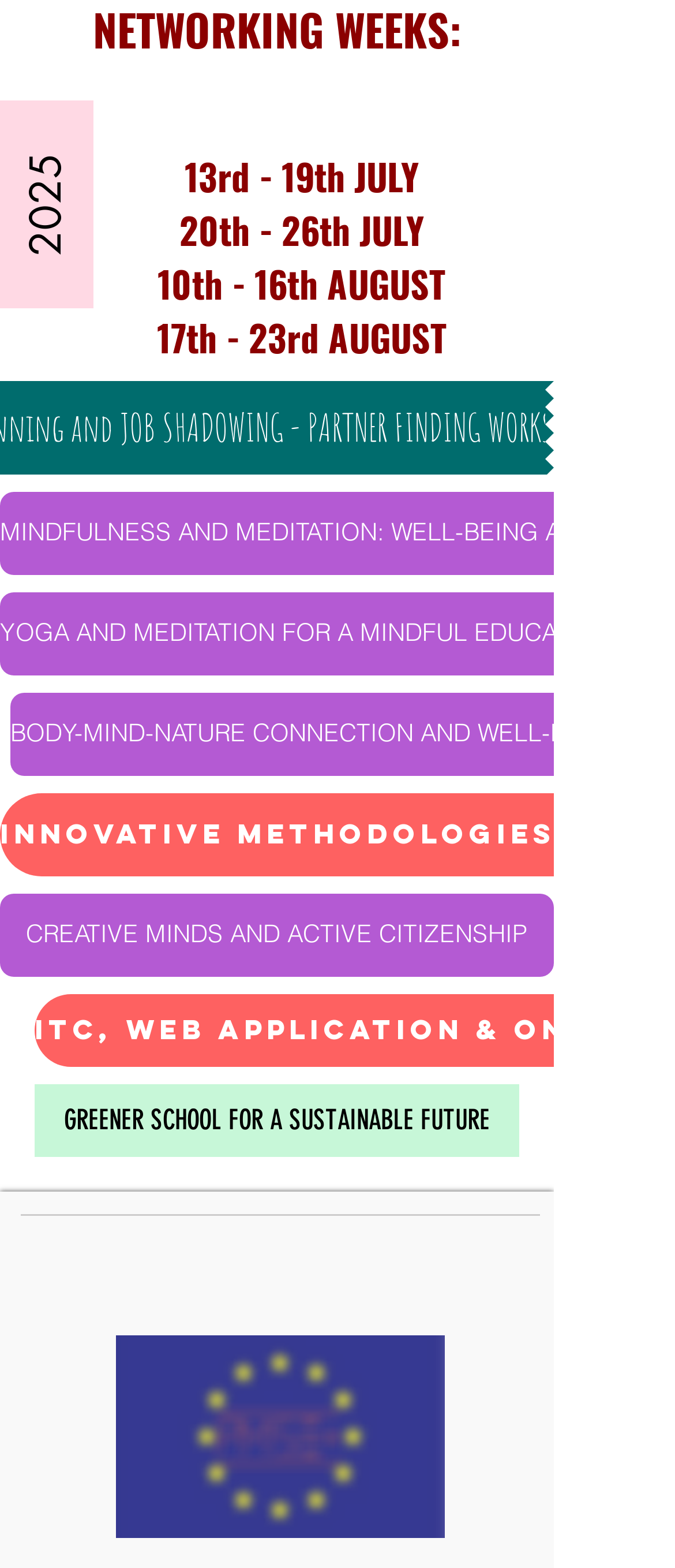Could you locate the bounding box coordinates for the section that should be clicked to accomplish this task: "View the PMSE+ image".

[0.172, 0.852, 0.659, 0.981]